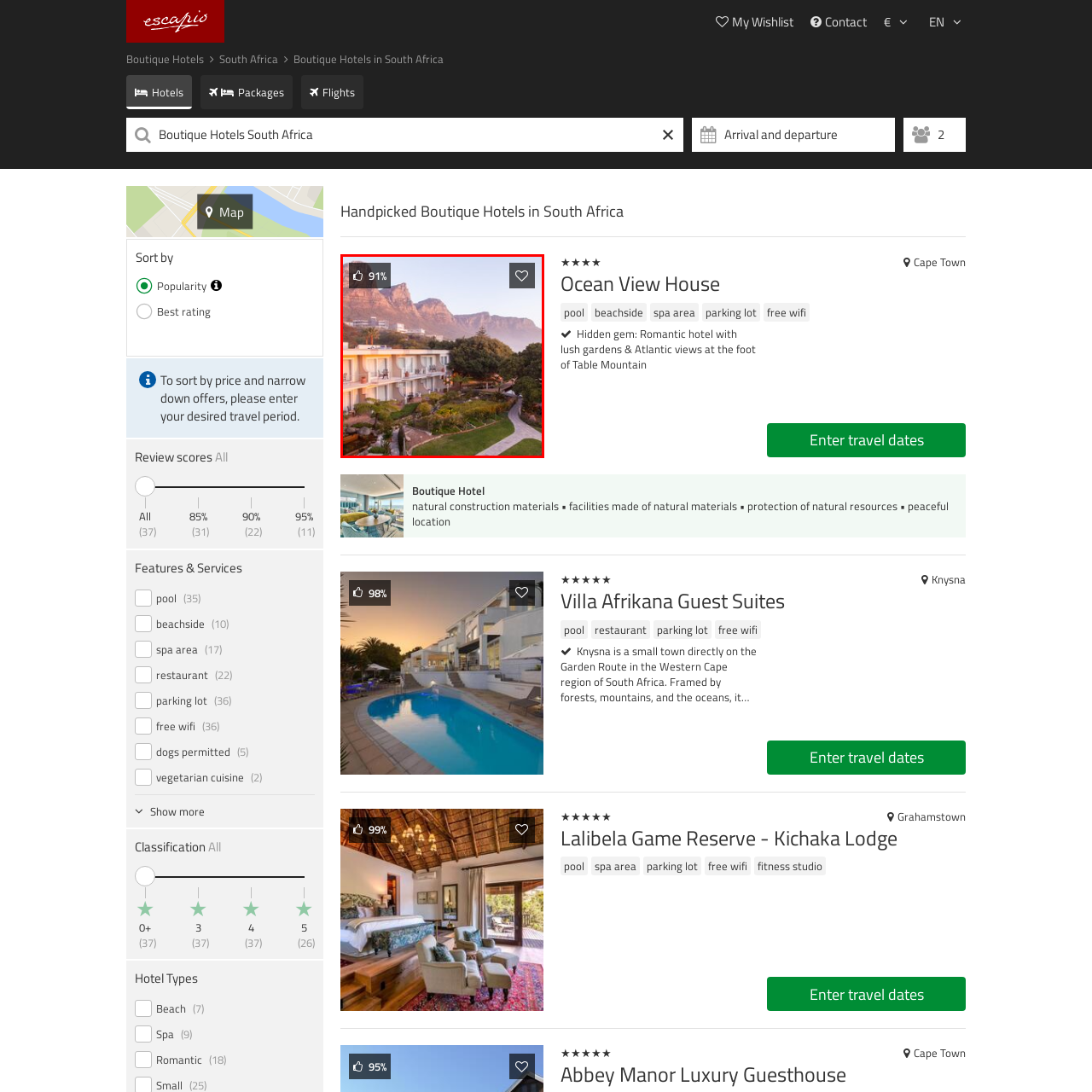Focus on the picture inside the red-framed area and provide a one-word or short phrase response to the following question:
What time of day is depicted in the image?

Dusk